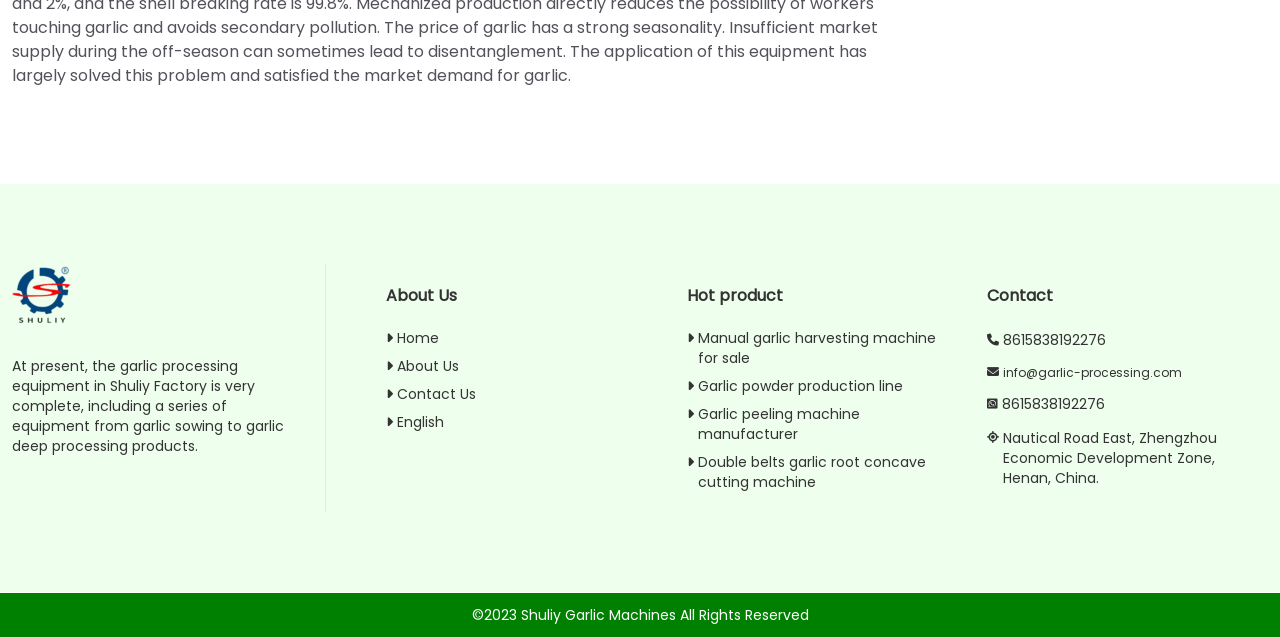Find the bounding box of the UI element described as: "8615838192276". The bounding box coordinates should be given as four float values between 0 and 1, i.e., [left, top, right, bottom].

[0.783, 0.618, 0.864, 0.649]